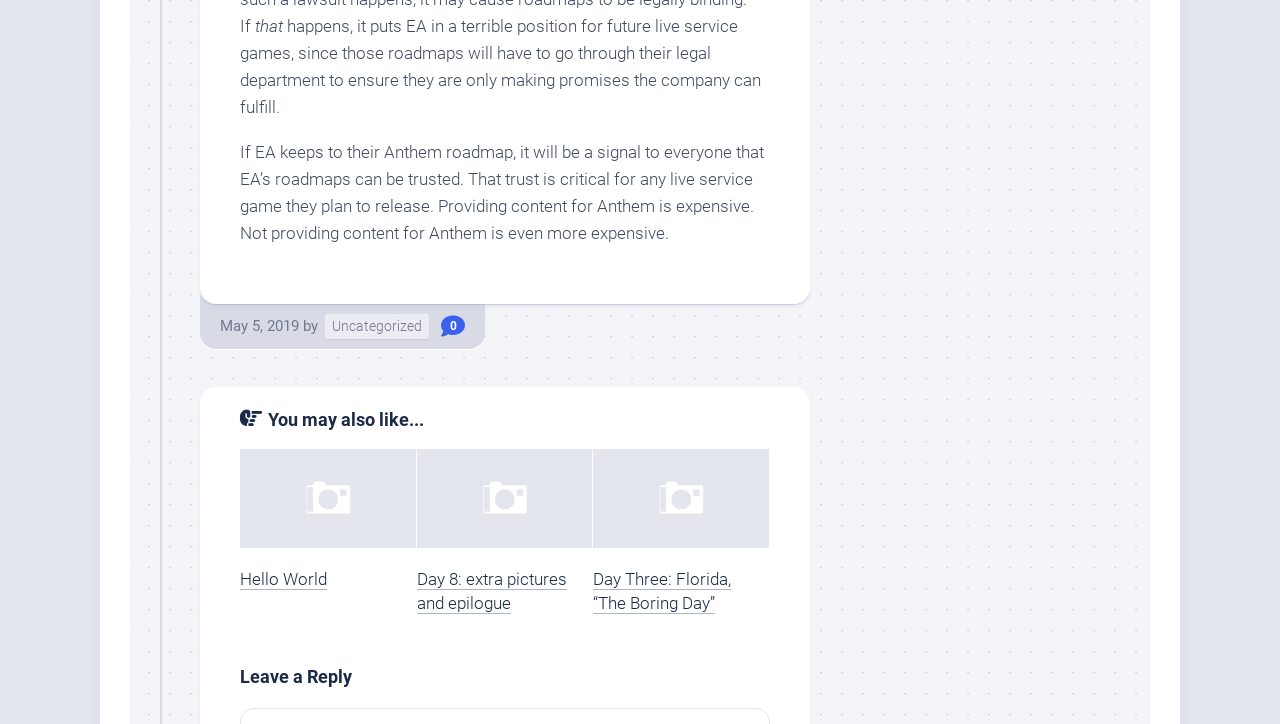Please examine the image and provide a detailed answer to the question: What is the purpose of the section at the bottom of the webpage?

The section at the bottom of the webpage is for users to 'Leave a Reply' which is indicated by the heading, allowing users to comment on the article.